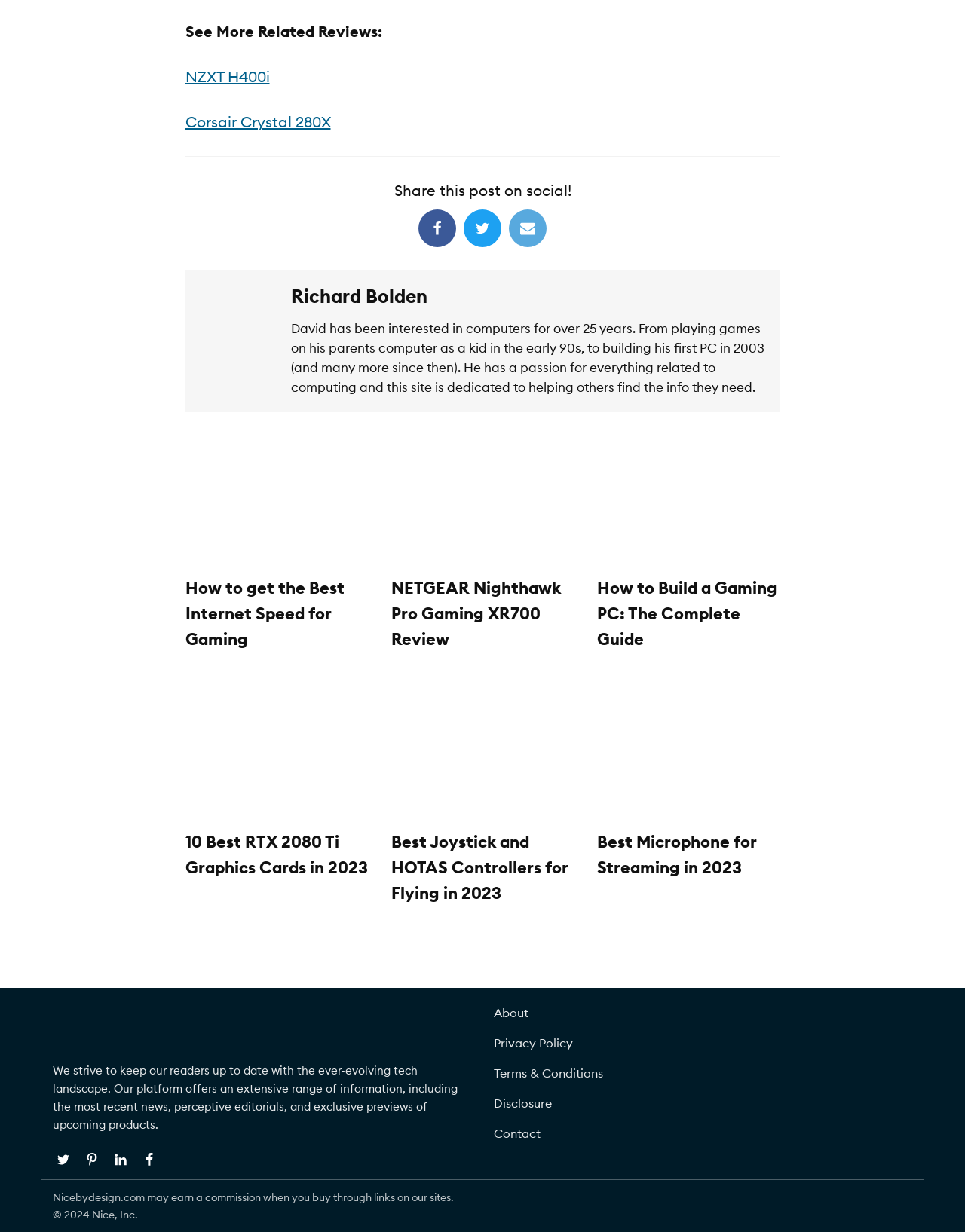What is the name of the author?
Please analyze the image and answer the question with as much detail as possible.

The author's name is mentioned in the text 'Richard Bolden' which is located below the author's image.